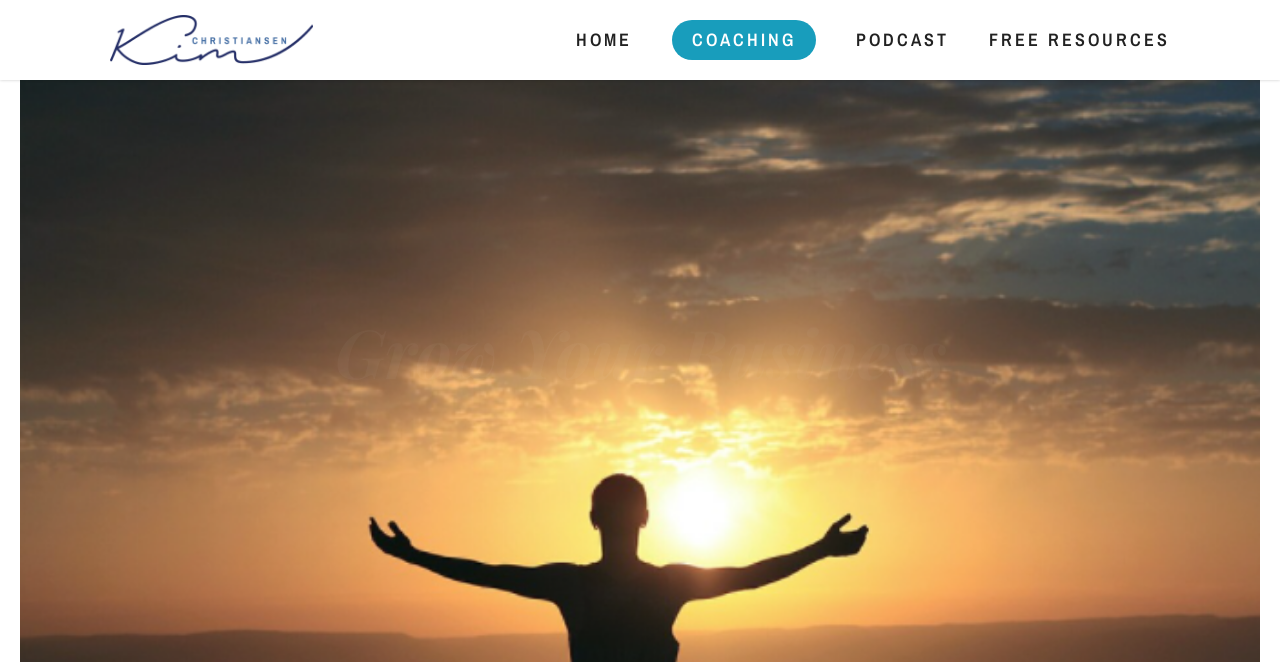Find the bounding box of the web element that fits this description: "Home".

[0.45, 0.038, 0.494, 0.083]